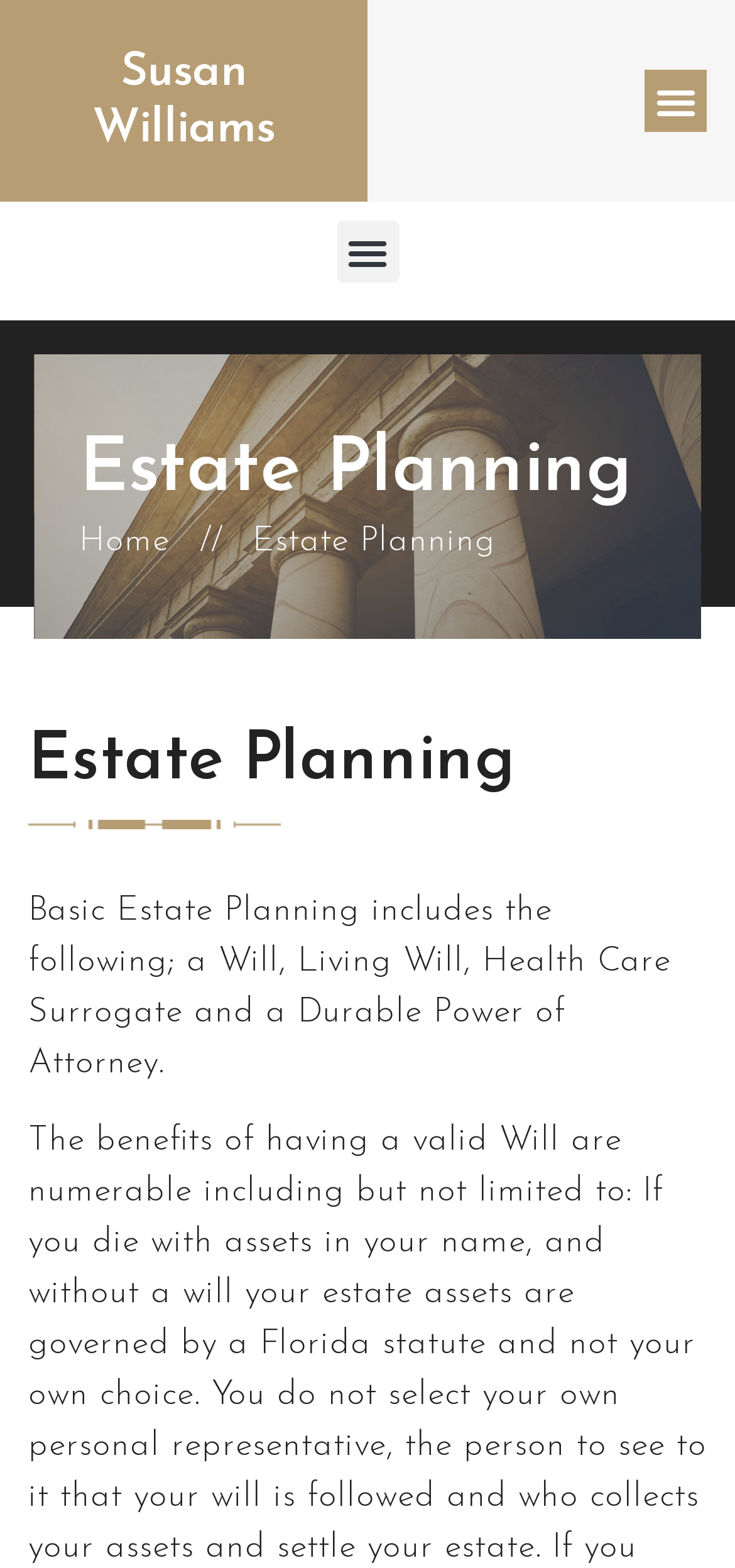Please use the details from the image to answer the following question comprehensively:
What is the topic of the webpage?

I inferred this answer by looking at the multiple heading elements with the text 'Estate Planning', which suggests that it is the main topic of the webpage. The fact that it is also mentioned in the meta description further supports this conclusion.